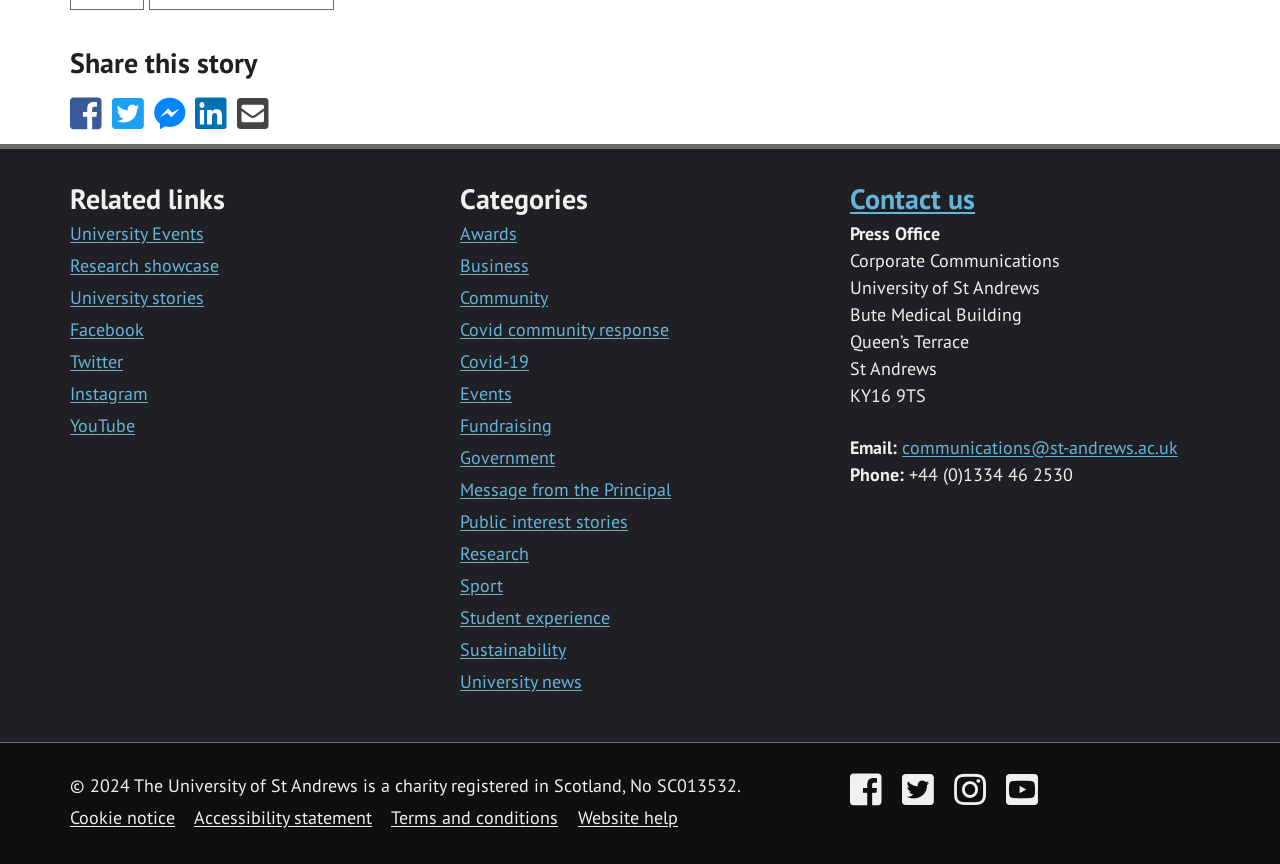Locate the UI element described as follows: "Share this with Facebook Messenger". Return the bounding box coordinates as four float numbers between 0 and 1 in the order [left, top, right, bottom].

[0.12, 0.126, 0.145, 0.153]